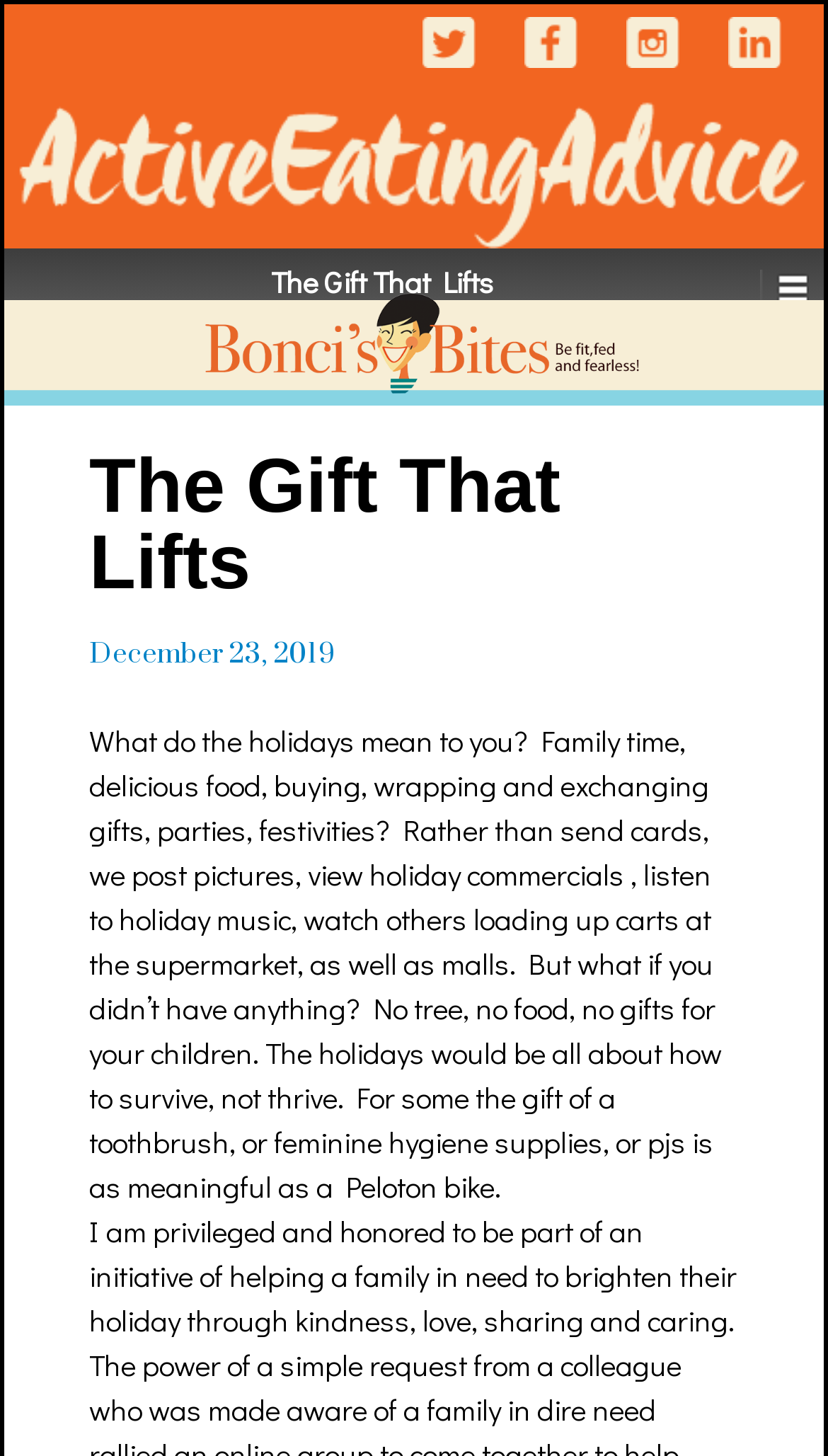Please determine the bounding box coordinates of the element's region to click for the following instruction: "Read the article".

[0.108, 0.495, 0.872, 0.829]